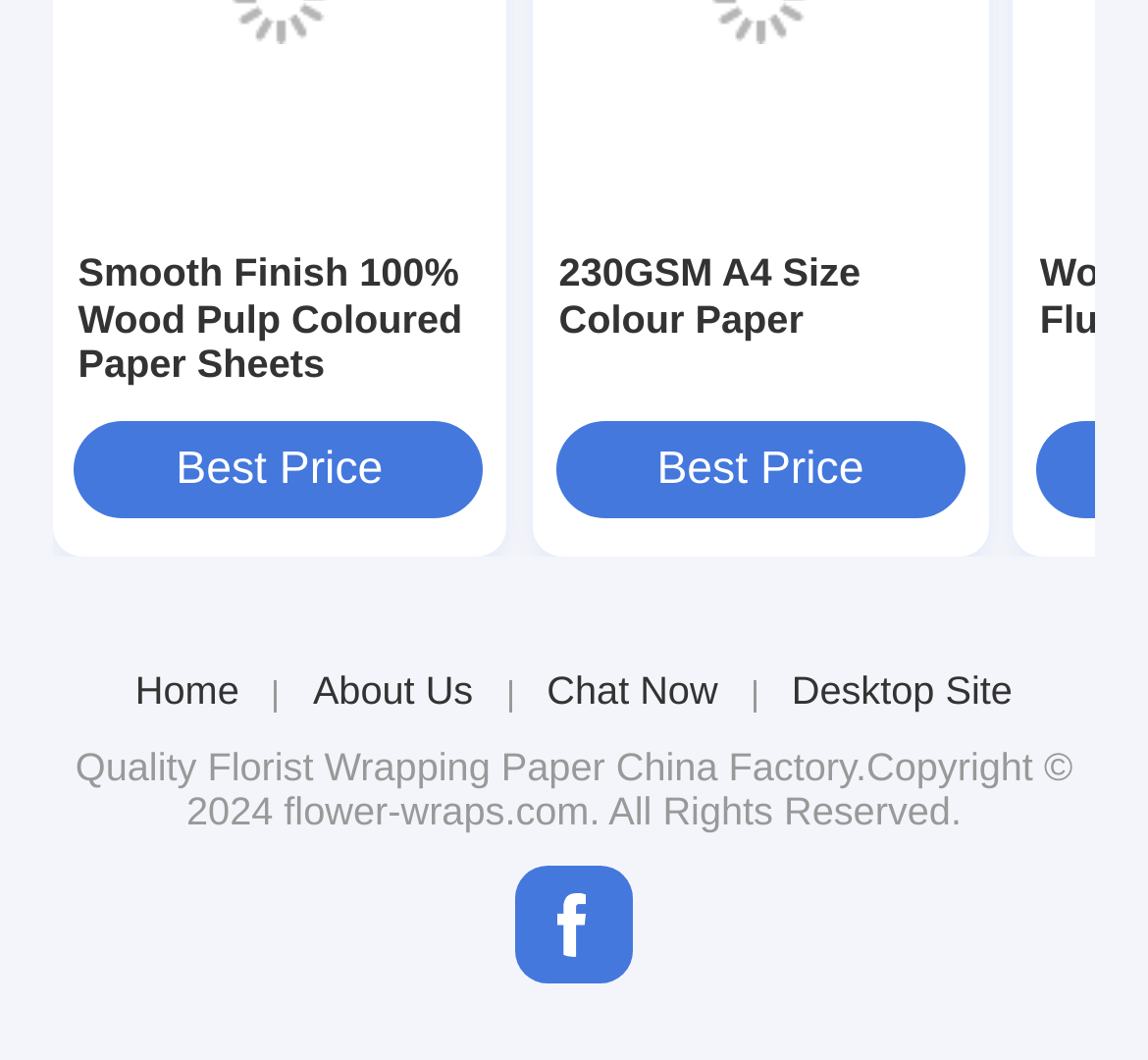Answer the question below using just one word or a short phrase: 
What is the name of the paper product?

Smooth Finish 100% Wood Pulp Coloured Paper Sheets